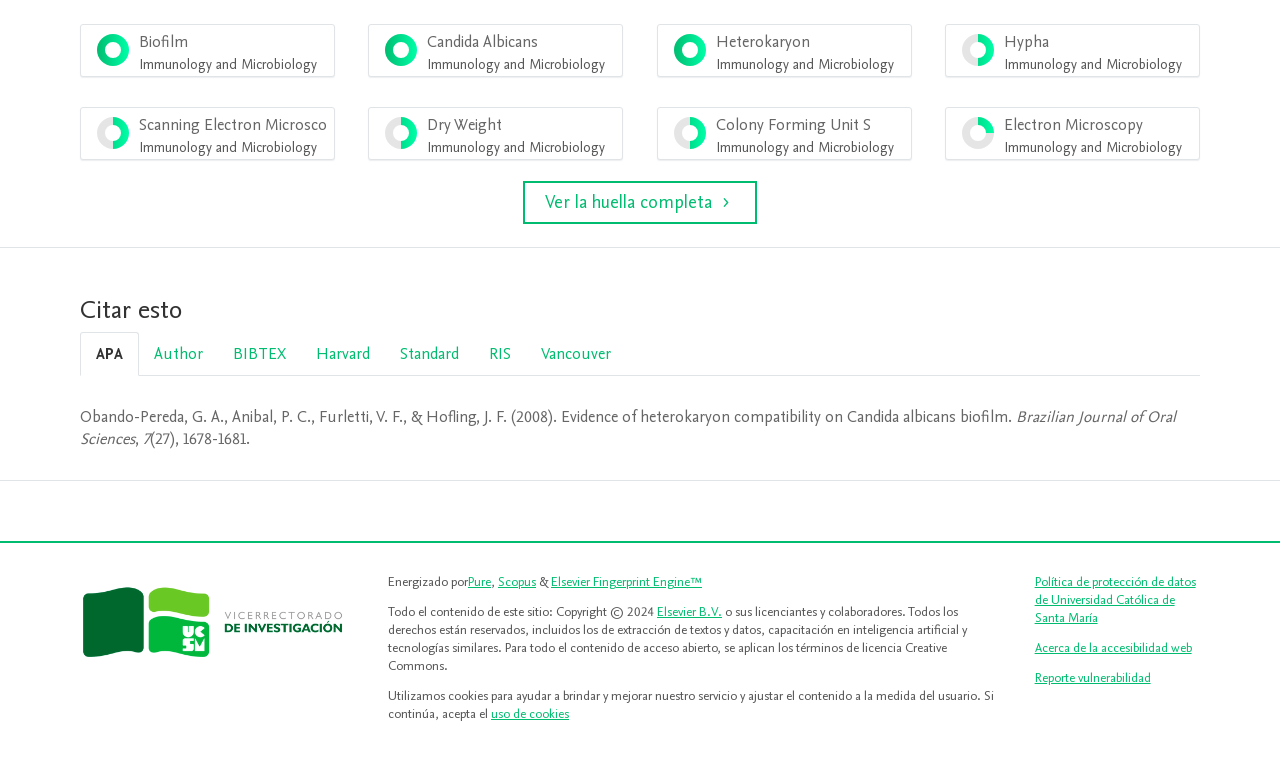Determine the bounding box coordinates of the clickable area required to perform the following instruction: "Click on the 'Elsevier Fingerprint Engine™' link". The coordinates should be represented as four float numbers between 0 and 1: [left, top, right, bottom].

[0.43, 0.75, 0.548, 0.773]